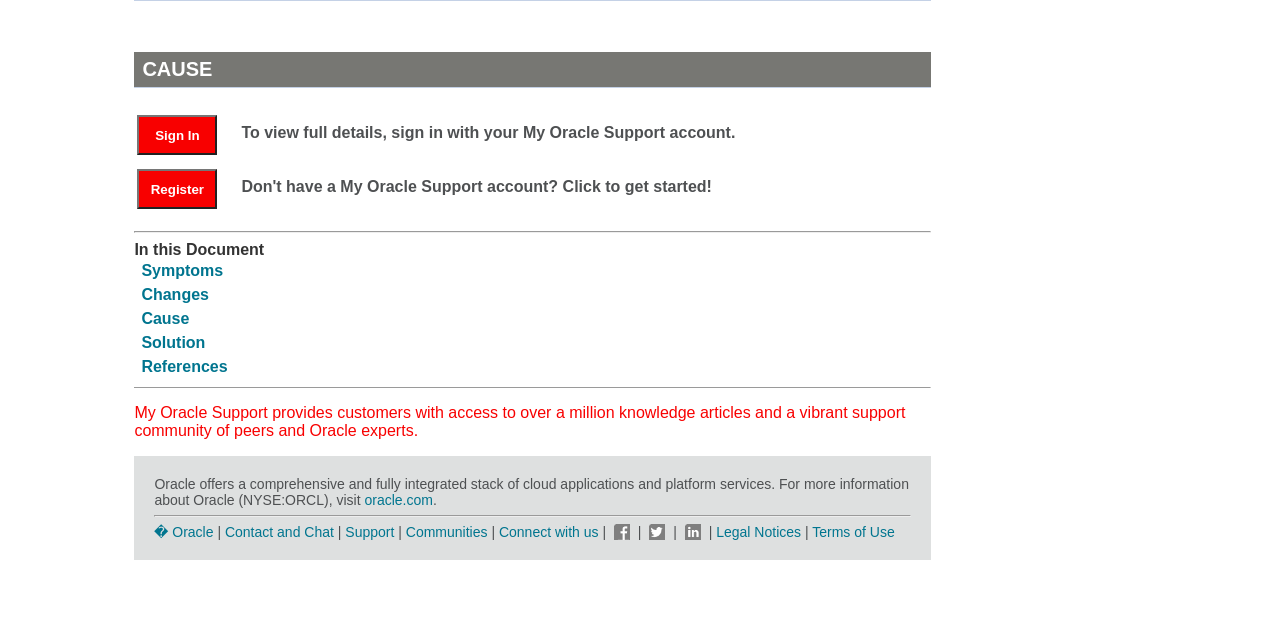Determine the bounding box for the UI element described here: "Sign In".

[0.107, 0.18, 0.17, 0.243]